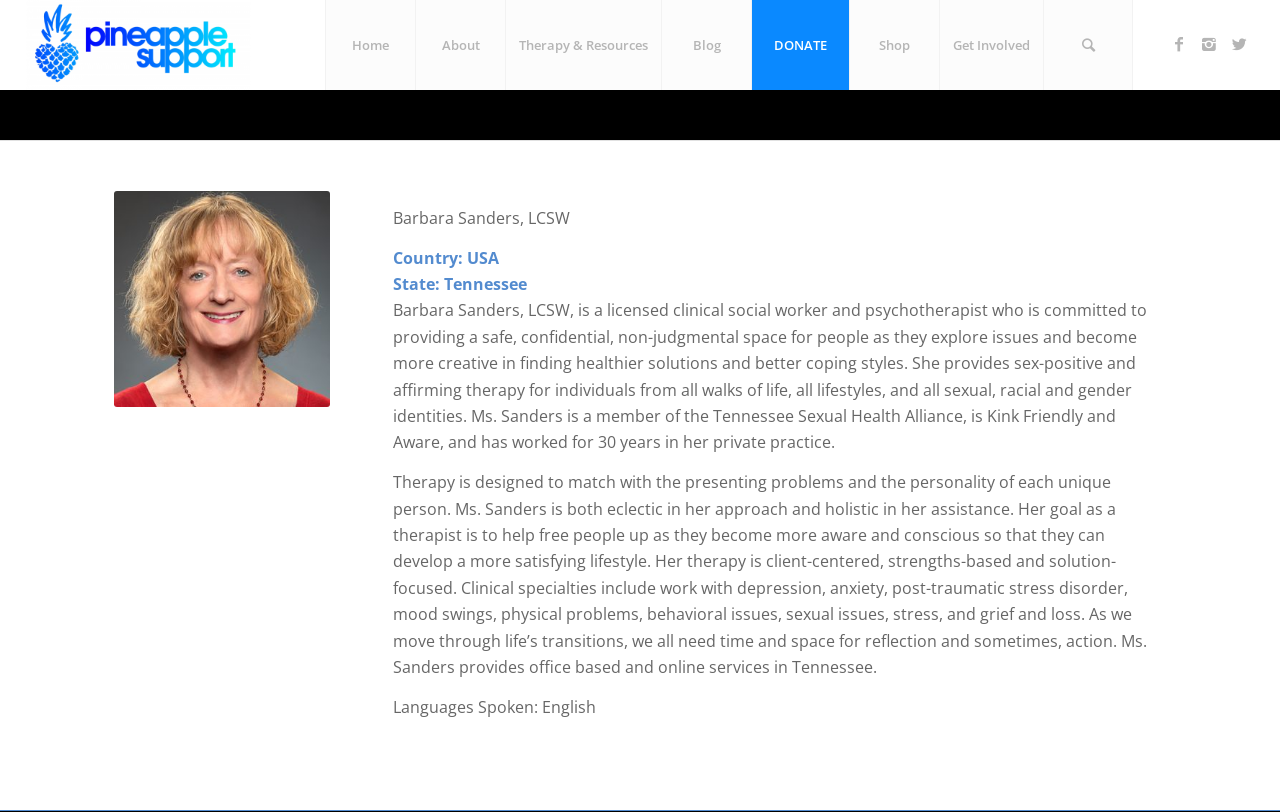What is the goal of Barbara Sanders' therapy? Based on the image, give a response in one word or a short phrase.

To help people become more aware and conscious